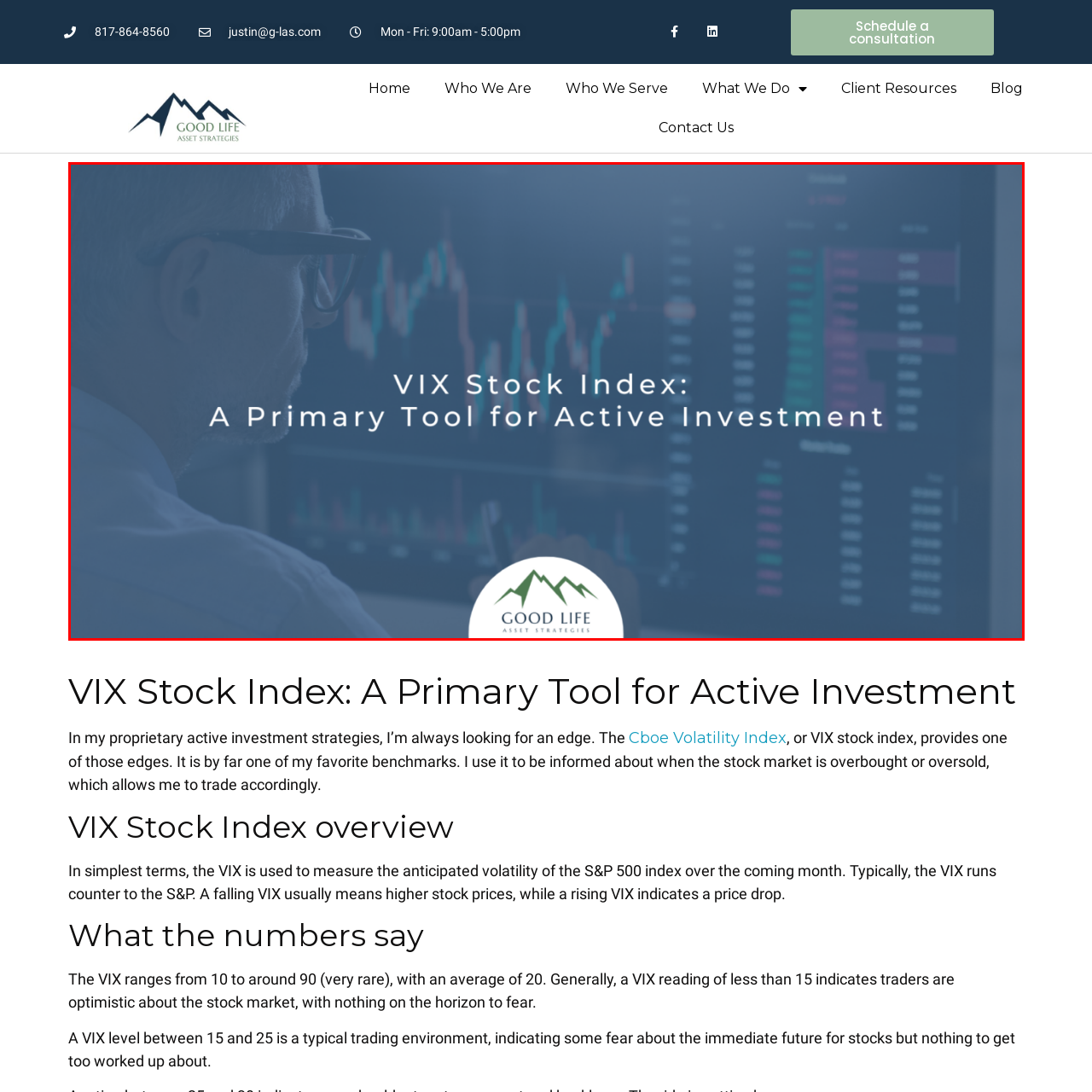Elaborate on the contents of the image marked by the red border.

The image showcases a financial expert intently analyzing market data on a digital screen, emphasizing the significance of the VIX Stock Index as a crucial tool for active investment strategies. The overlay text prominently reads "VIX Stock Index: A Primary Tool for Active Investment," highlighting its role in assessing market volatility. Below the text, the logo of "Good Life Asset Strategies" is displayed, suggesting a focus on informed financial decision-making. This visual representation connects the analytical mindset of the individual with the sophisticated data displayed, illustrating the dynamic nature of investment strategies centered around the VIX index.